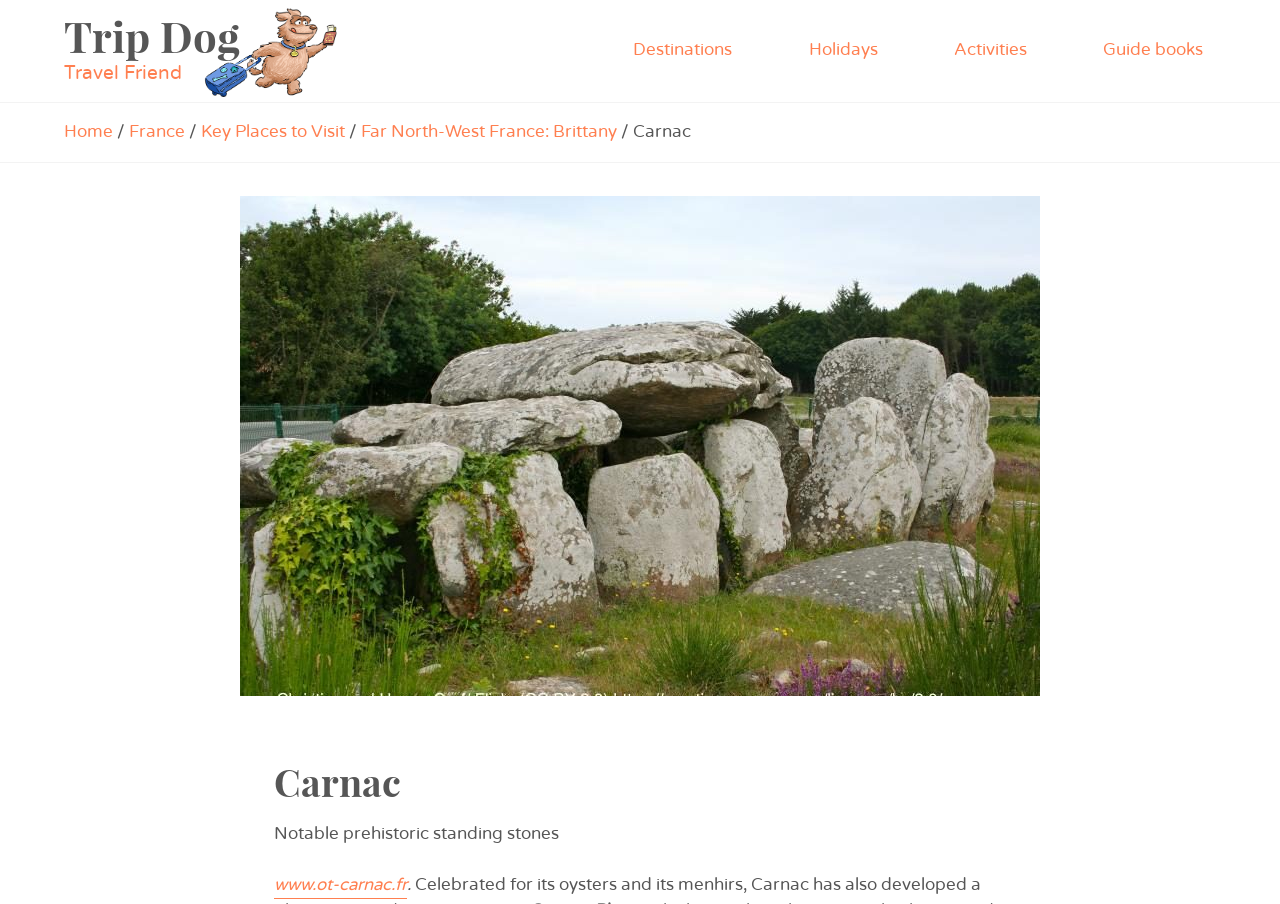Find the bounding box of the web element that fits this description: "Trip DogTravel Friend".

[0.05, 0.009, 0.269, 0.104]